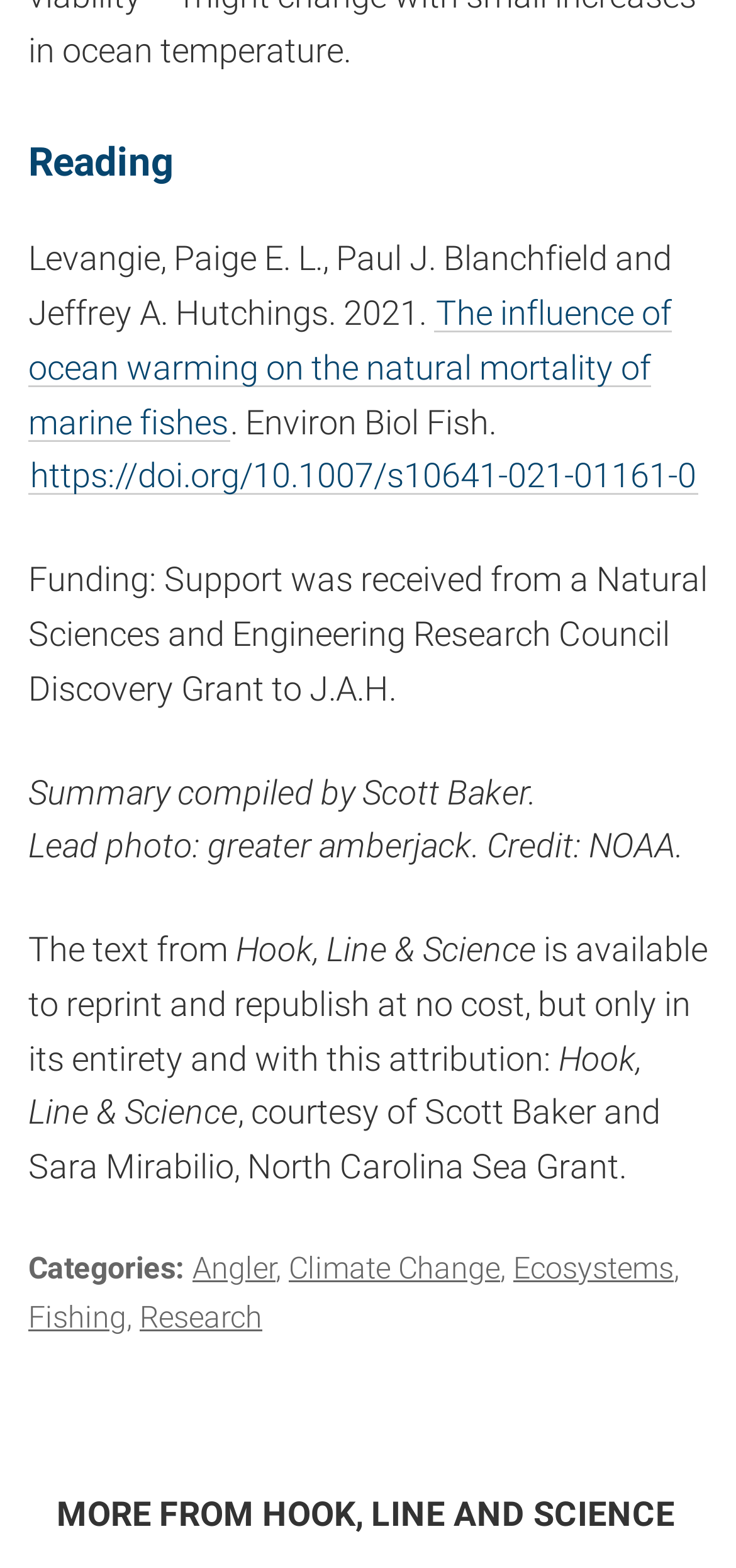Consider the image and give a detailed and elaborate answer to the question: 
Who compiled the summary?

The summary was compiled by Scott Baker, as mentioned in the StaticText element with the text 'Summary compiled by Scott Baker'.